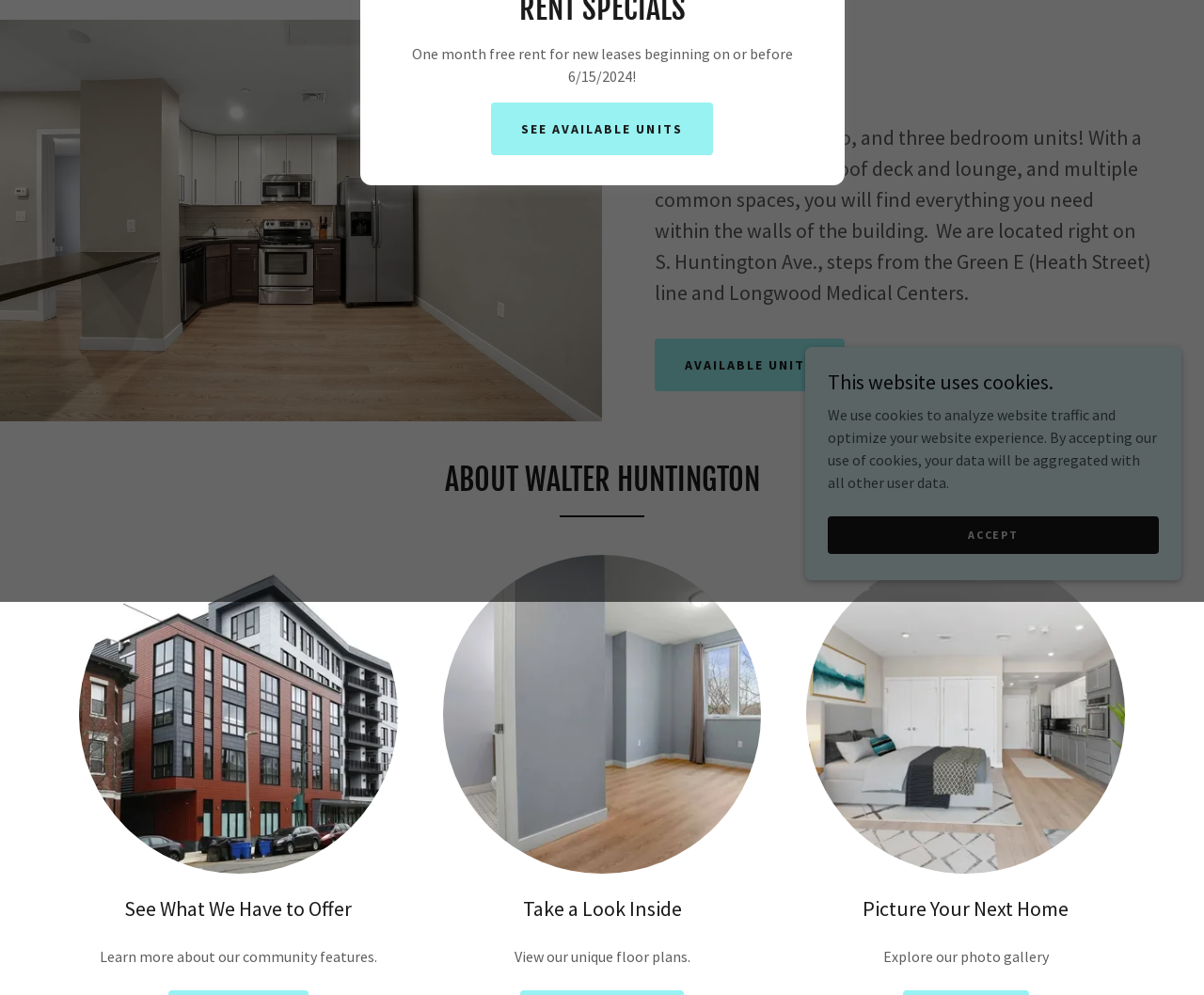Find the coordinates for the bounding box of the element with this description: "See available units".

[0.408, 0.103, 0.592, 0.156]